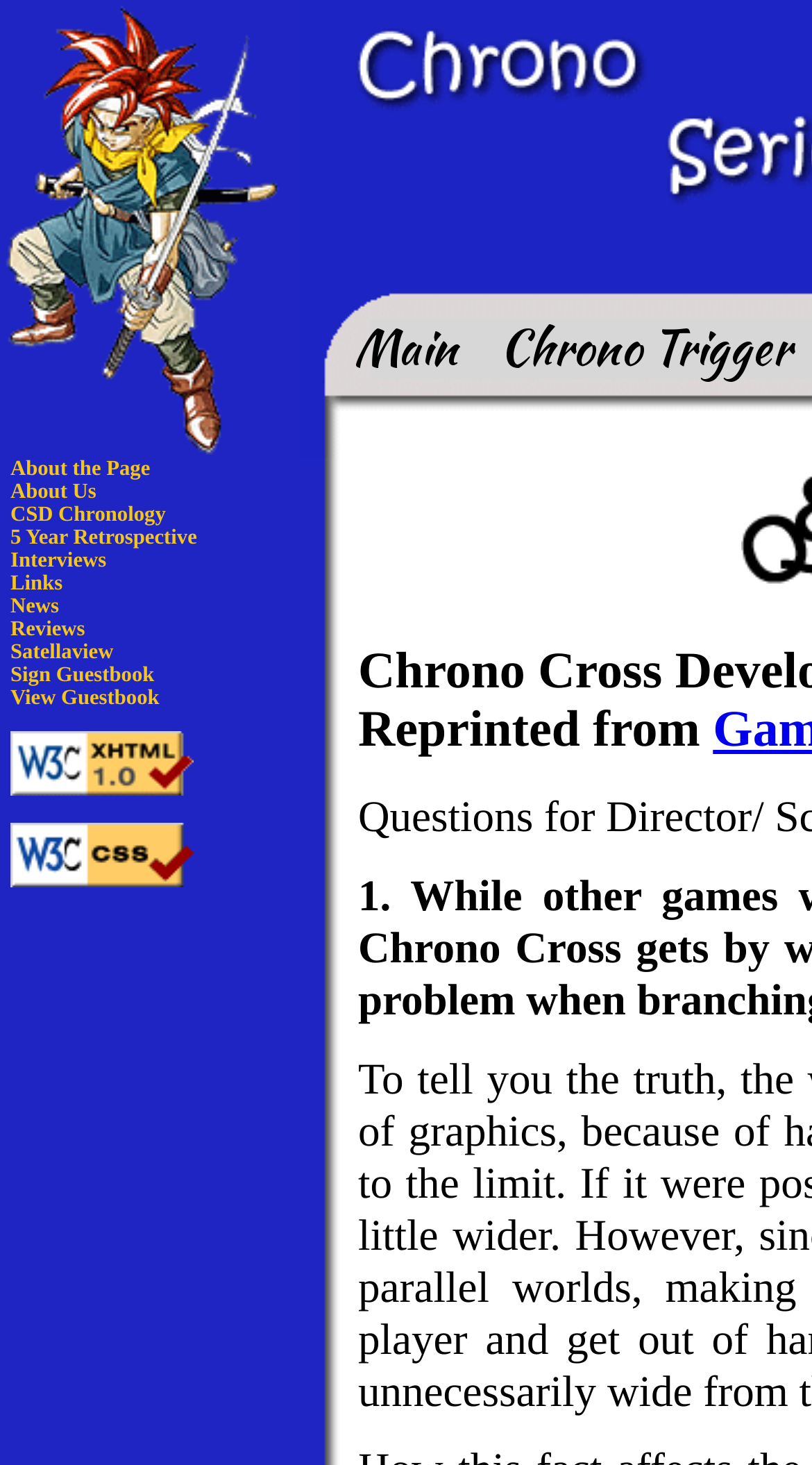Indicate the bounding box coordinates of the element that must be clicked to execute the instruction: "View the Interviews page". The coordinates should be given as four float numbers between 0 and 1, i.e., [left, top, right, bottom].

[0.013, 0.375, 0.131, 0.391]